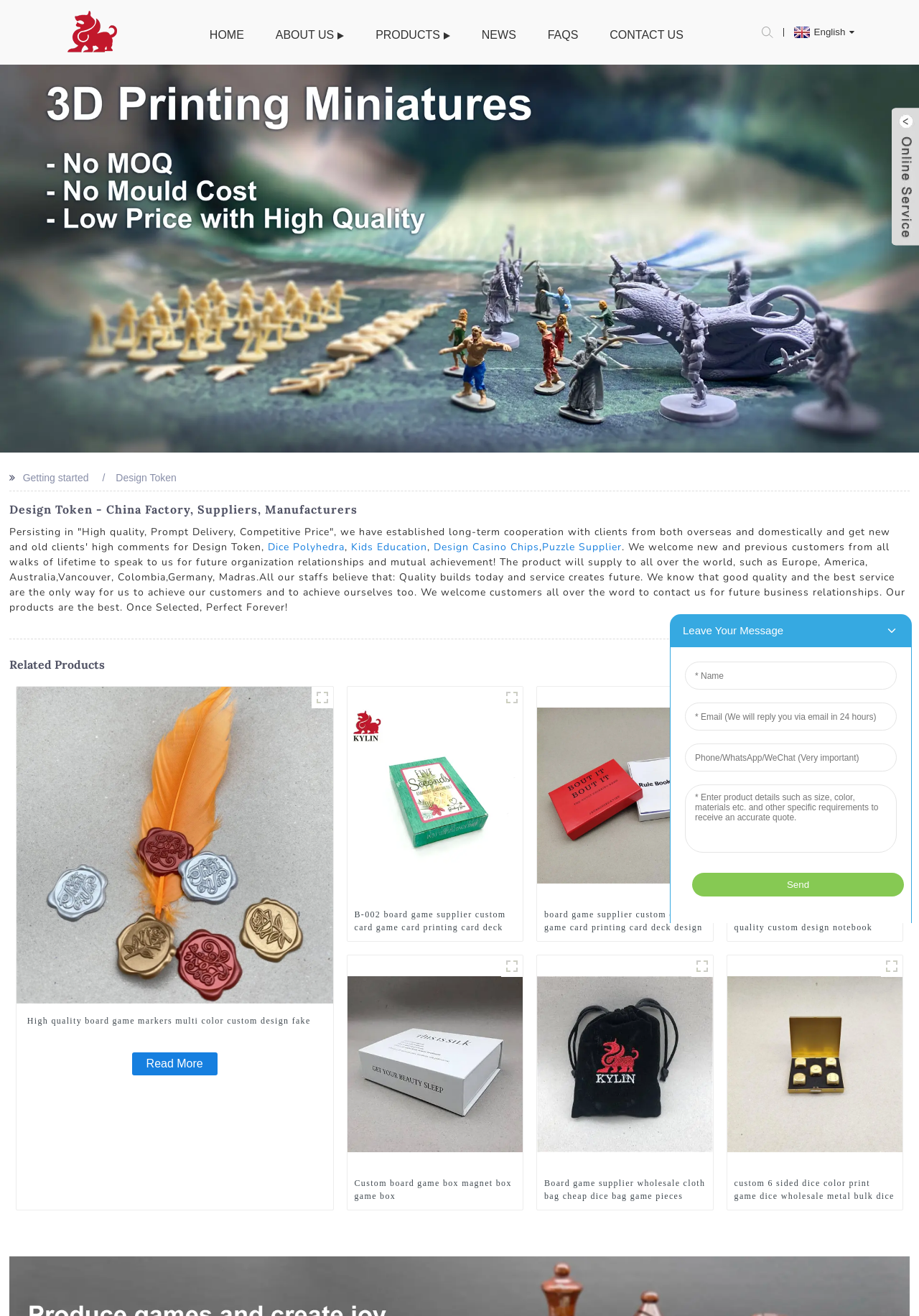Find the bounding box coordinates of the clickable area required to complete the following action: "Get in touch with the Warsaw office".

None